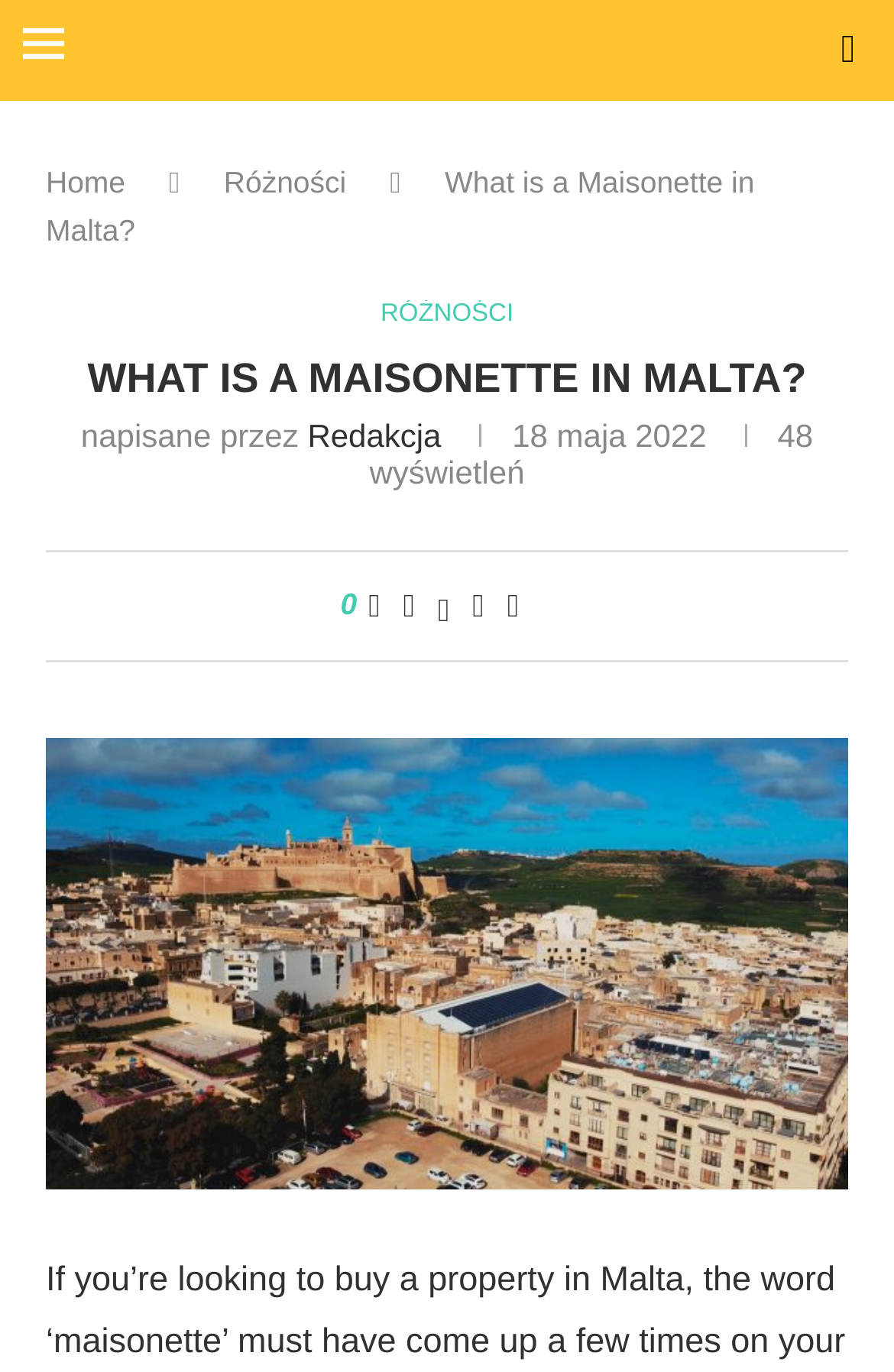Identify the bounding box coordinates for the region to click in order to carry out this instruction: "Share on Facebook". Provide the coordinates using four float numbers between 0 and 1, formatted as [left, top, right, bottom].

[0.451, 0.428, 0.464, 0.456]